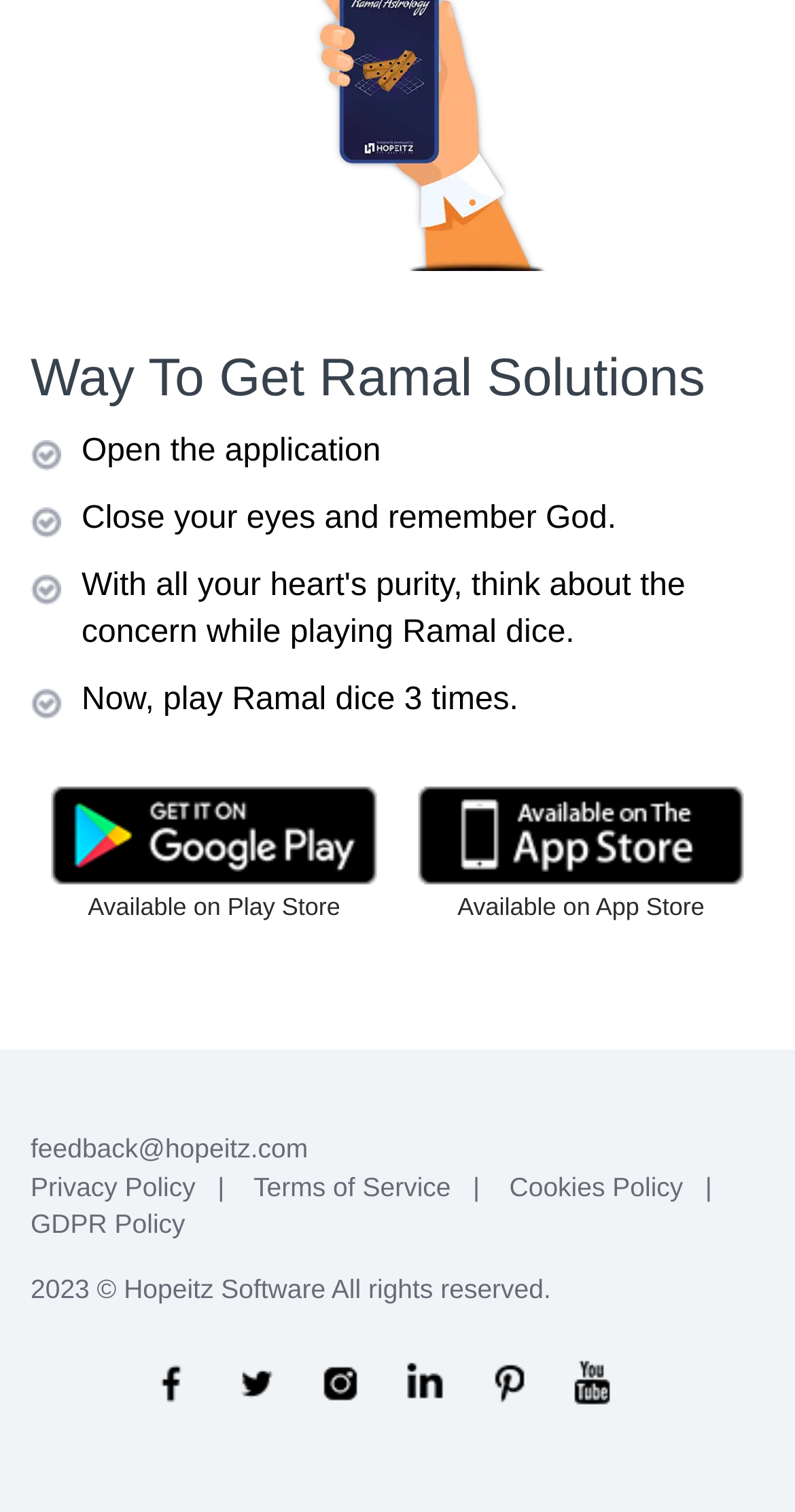Please provide the bounding box coordinates for the UI element as described: "Terms of Service". The coordinates must be four floats between 0 and 1, represented as [left, top, right, bottom].

[0.319, 0.774, 0.567, 0.795]